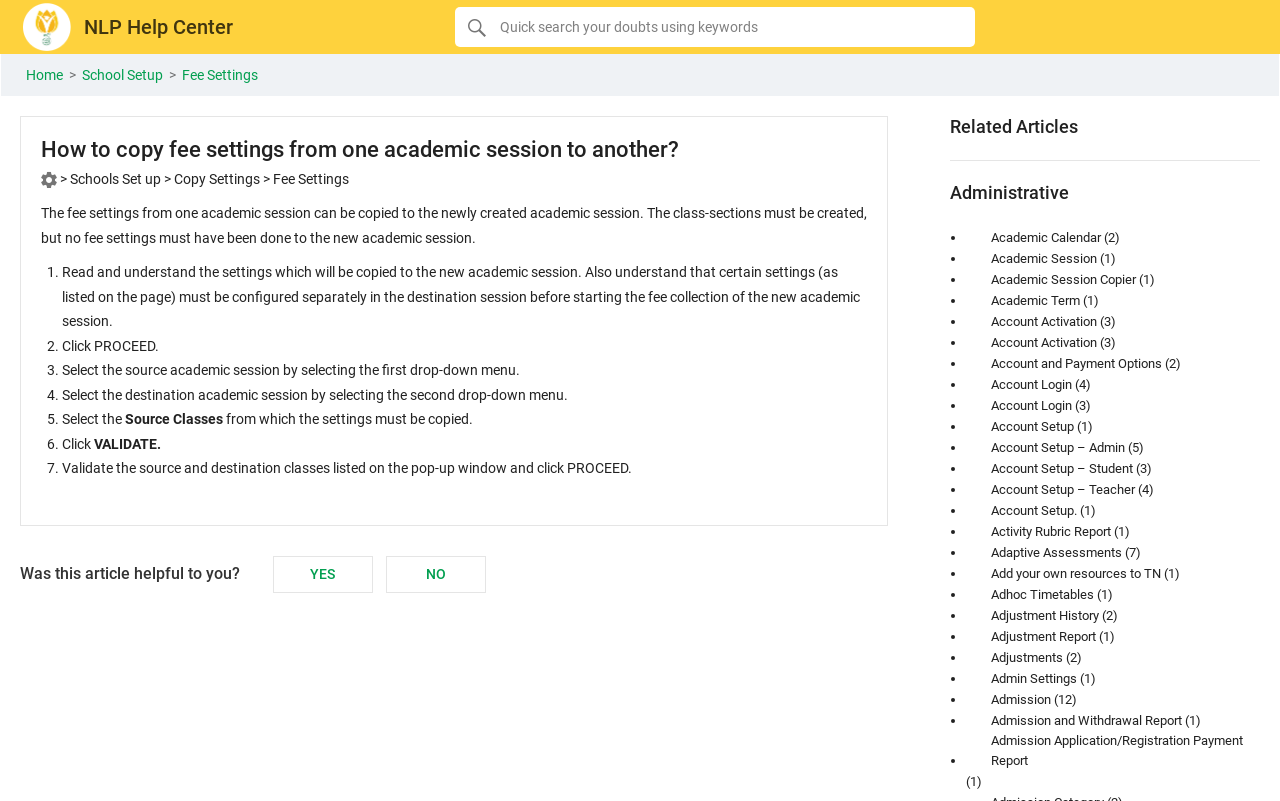Give a detailed account of the webpage's layout and content.

The webpage is a help center article titled "How to copy fee settings from one academic session to another?" from NLP Help Center. At the top, there is a logo and a link to the NLP Help Center, accompanied by a search bar with a placeholder text "Quick search your doubts using keywords:" and a search button. Below the search bar, there is a navigation menu with links to "Home", "School Setup", and "Fee Settings".

The main content of the article is divided into sections. The first section has a heading "How to copy fee settings from one academic session to another?" followed by a brief description of the process. The second section provides step-by-step instructions on how to copy the fee settings, with each step numbered and accompanied by a brief description.

At the bottom of the article, there is a section asking "Was this article helpful to you?" with two buttons labeled "YES" and "NO". On the right side of the page, there is a section titled "Related Articles" with a list of links to other articles, including "Academic Calendar", "Academic Session", and "Account Activation", among others. Each link is accompanied by a number in parentheses, indicating the number of related articles.